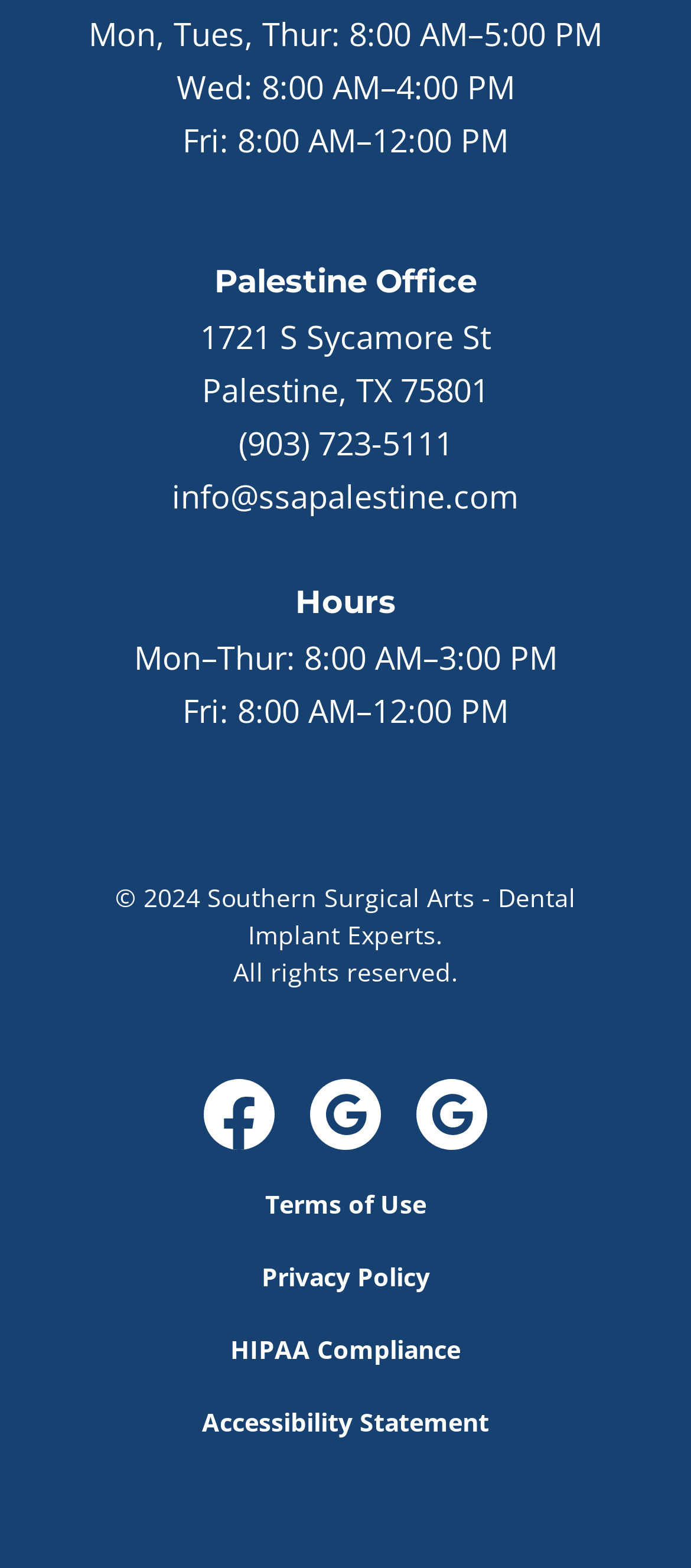Carefully examine the image and provide an in-depth answer to the question: What is the email address?

I found the email address by looking at the link element that contains the email address 'info@ssapalestine.com'.